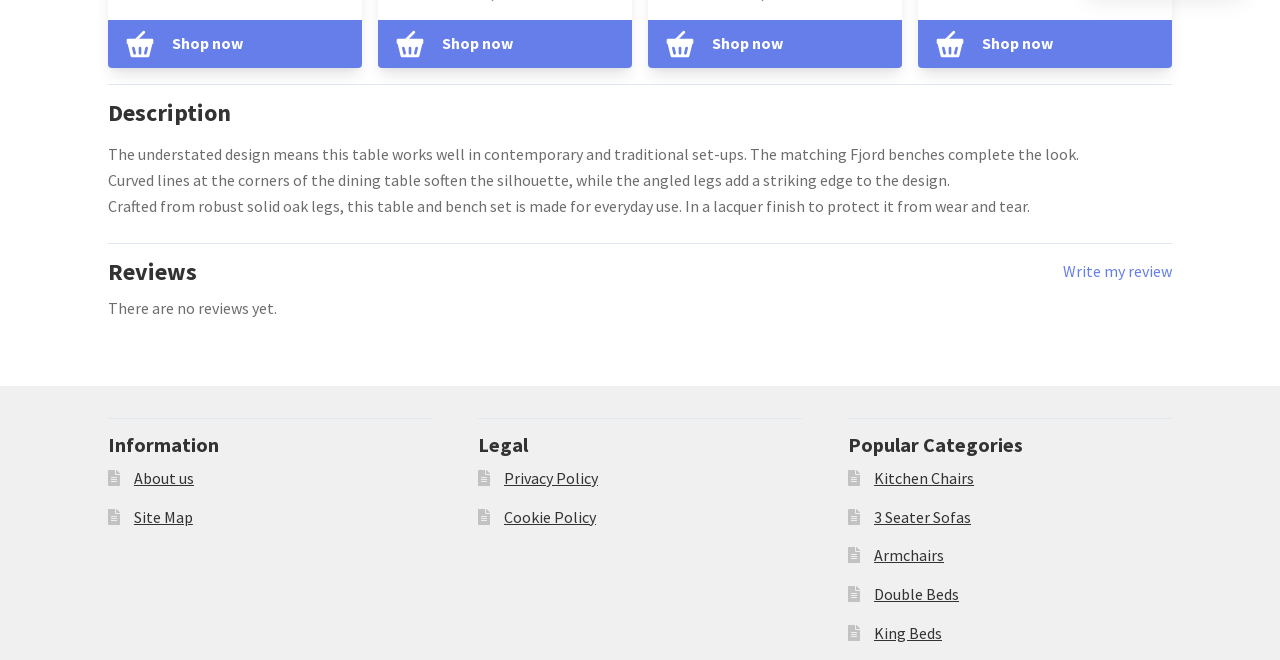Locate the bounding box coordinates of the area to click to fulfill this instruction: "Learn about the website". The bounding box should be presented as four float numbers between 0 and 1, in the order [left, top, right, bottom].

[0.105, 0.709, 0.151, 0.739]